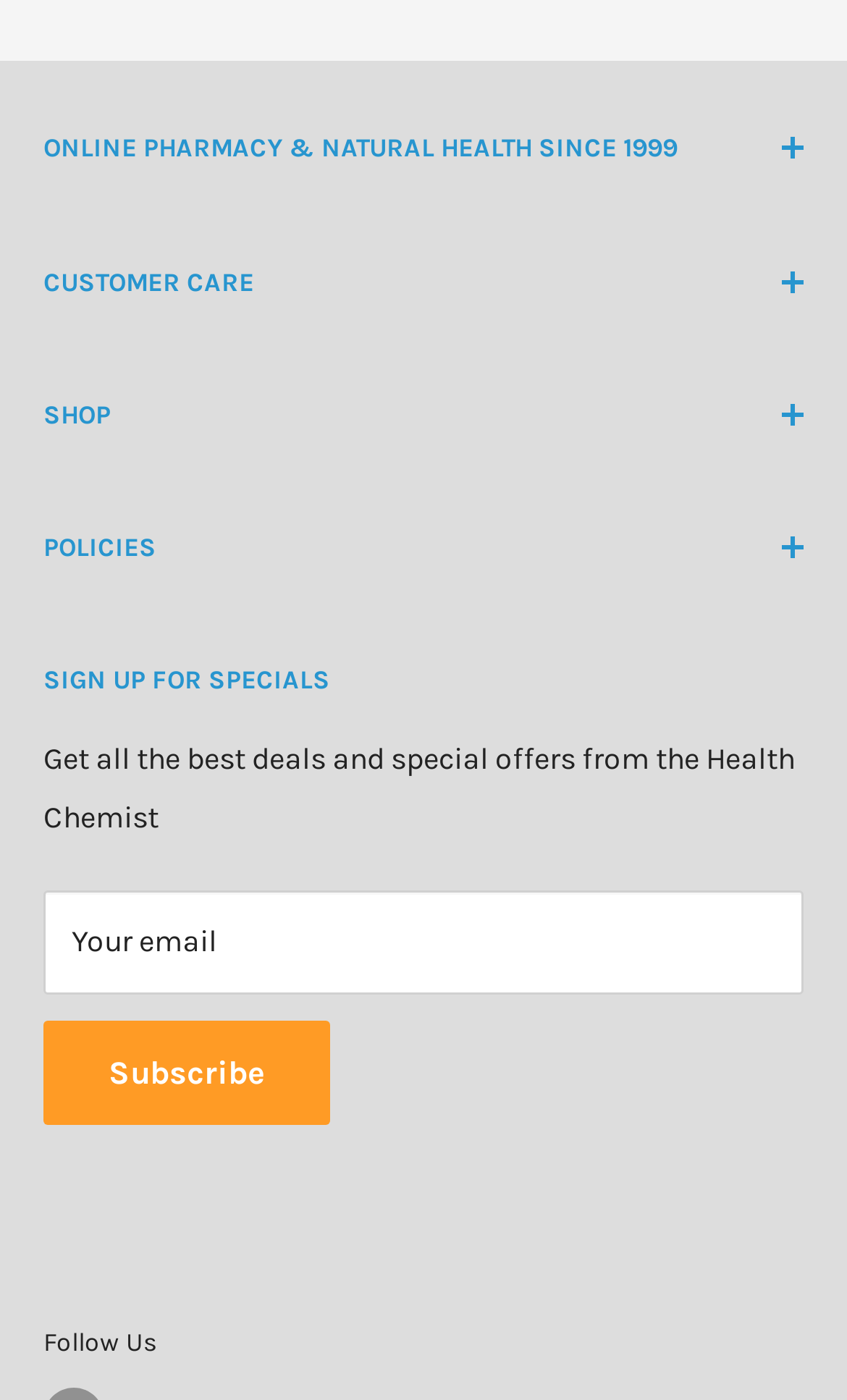Determine the bounding box for the HTML element described here: "Create Customer Account". The coordinates should be given as [left, top, right, bottom] with each number being a float between 0 and 1.

[0.051, 0.238, 0.897, 0.284]